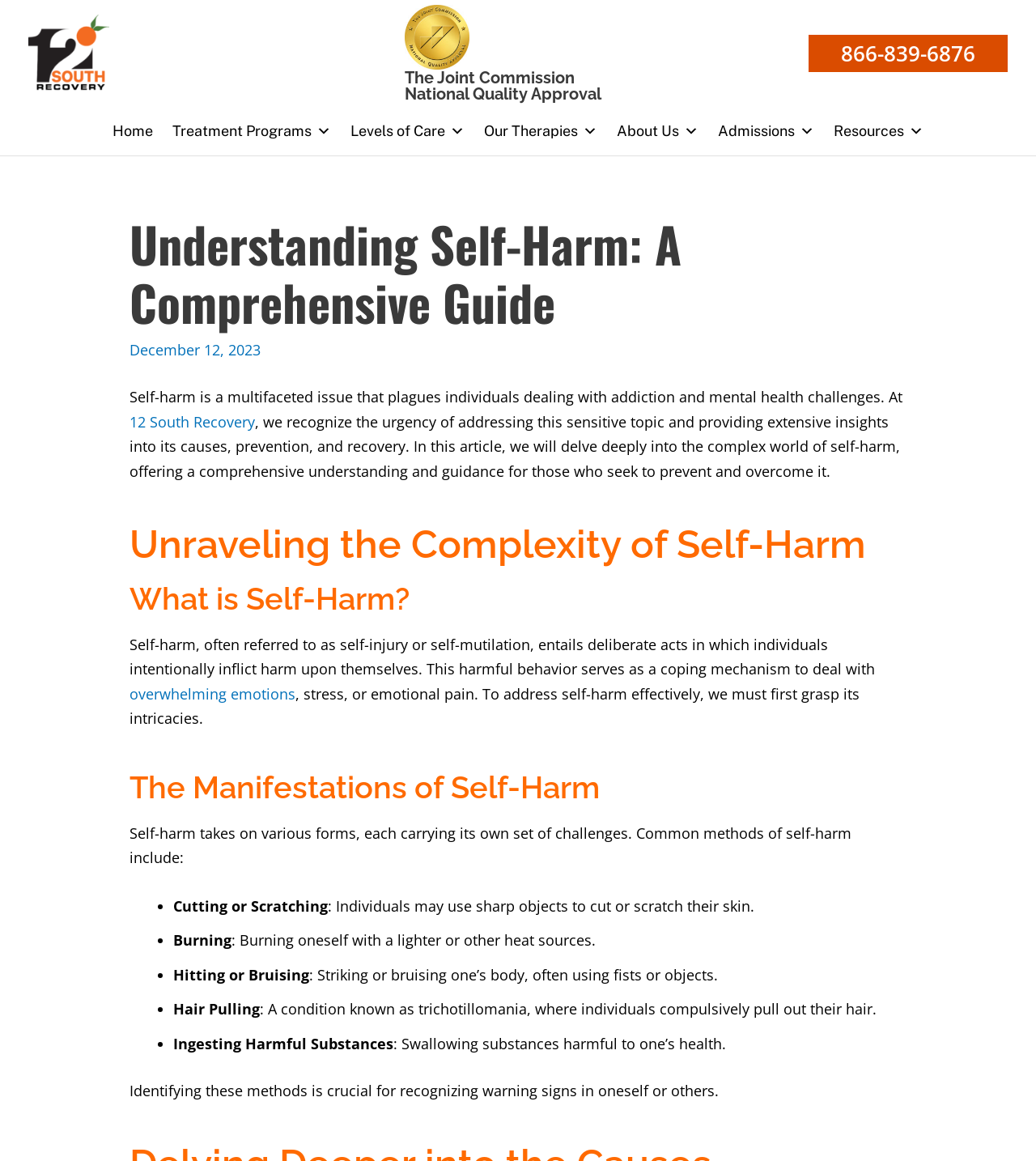Determine the bounding box coordinates of the clickable region to follow the instruction: "Click the Twelve South Recovery Logo".

[0.027, 0.036, 0.105, 0.053]